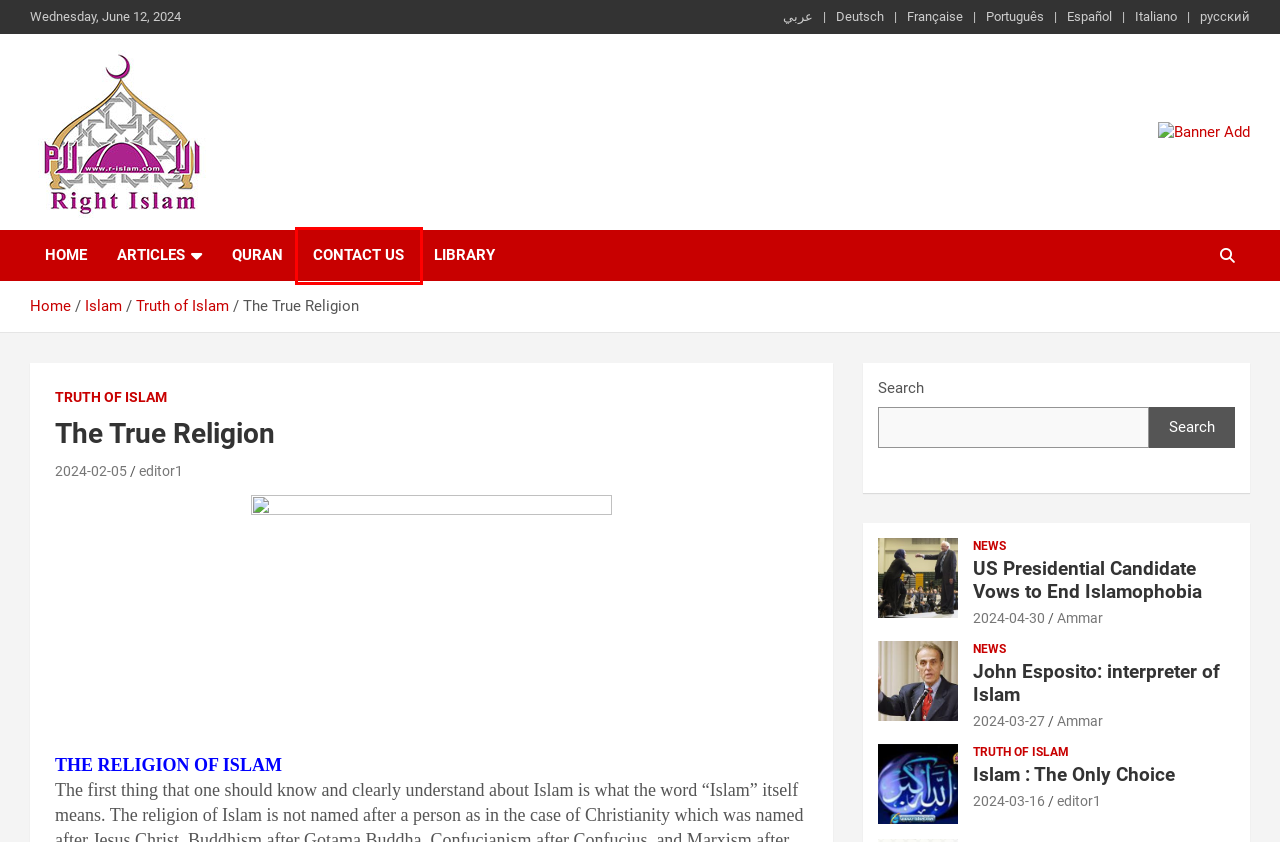Inspect the provided webpage screenshot, concentrating on the element within the red bounding box. Select the description that best represents the new webpage after you click the highlighted element. Here are the candidates:
A. Home - Right Islam
B. Home - Ислам — истинная религия
C. Islam : The Only Choice - Right Islam
D. Islam Archives - Right Islam
E. Contact Us - Right Islam
F. Home - El Islam Verdadero
G. Home - II vero Islam
H. News Archives - Right Islam

E